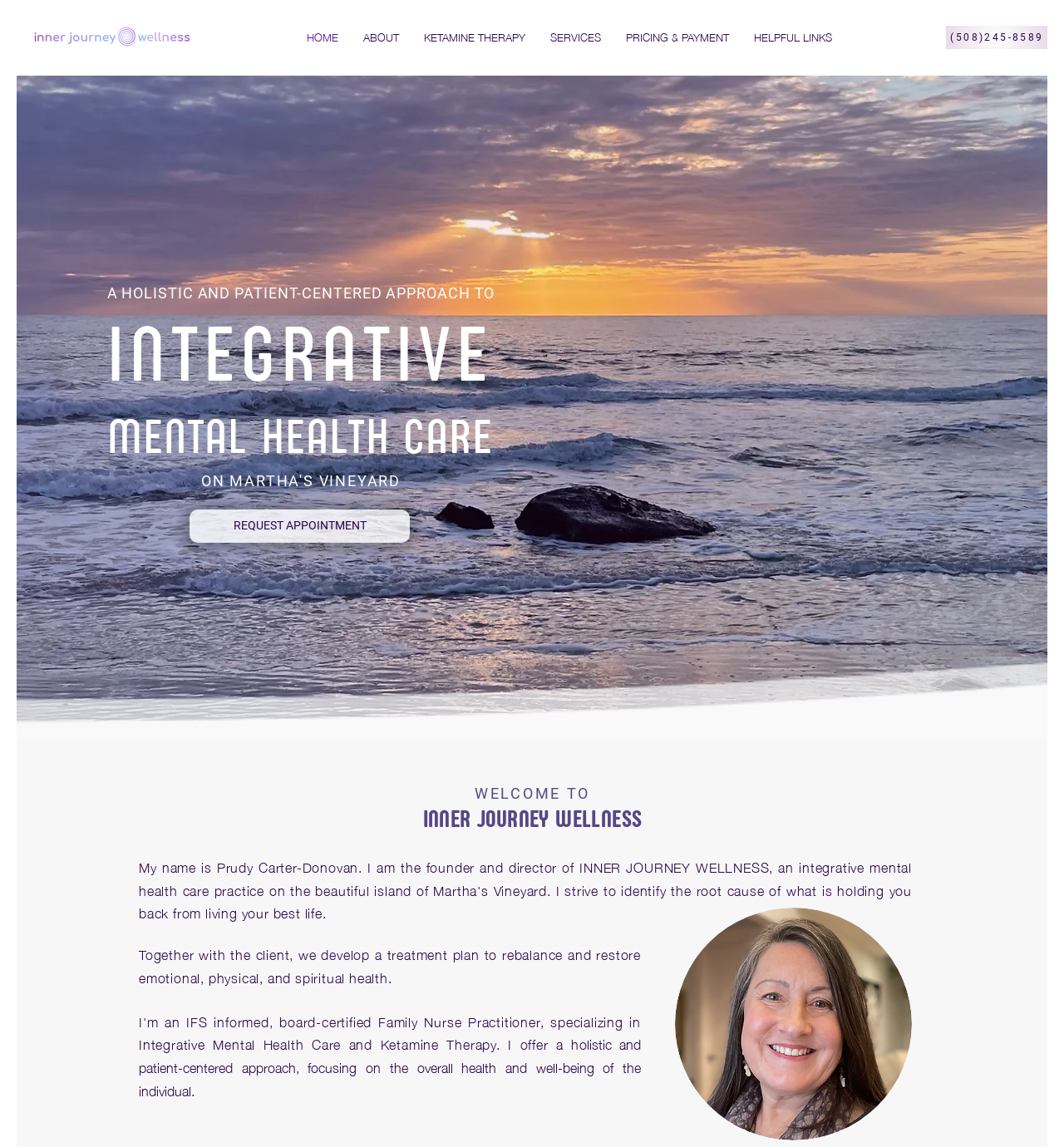Locate the bounding box coordinates of the clickable region to complete the following instruction: "Go to 40k category."

None